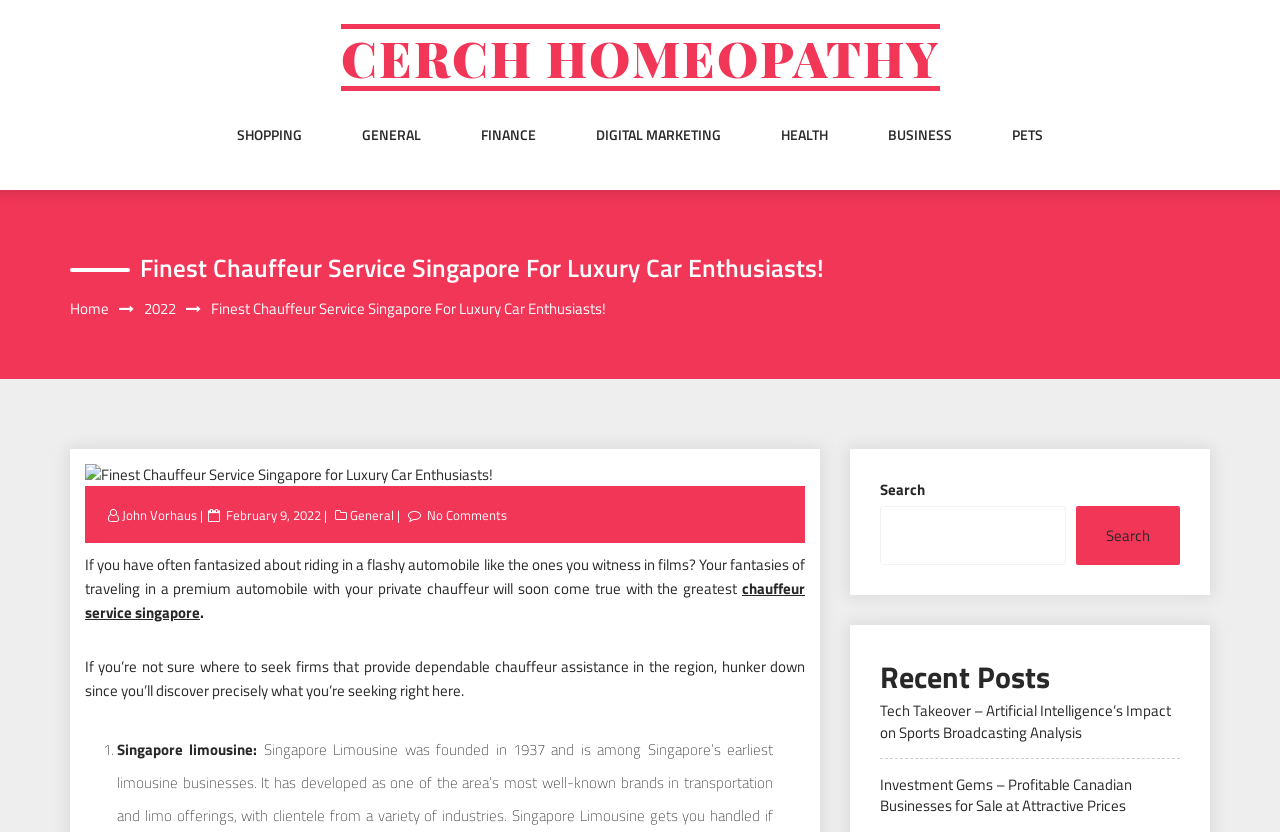What is the name of the homeopathy service?
Use the screenshot to answer the question with a single word or phrase.

CERCH HOMEOPATHY